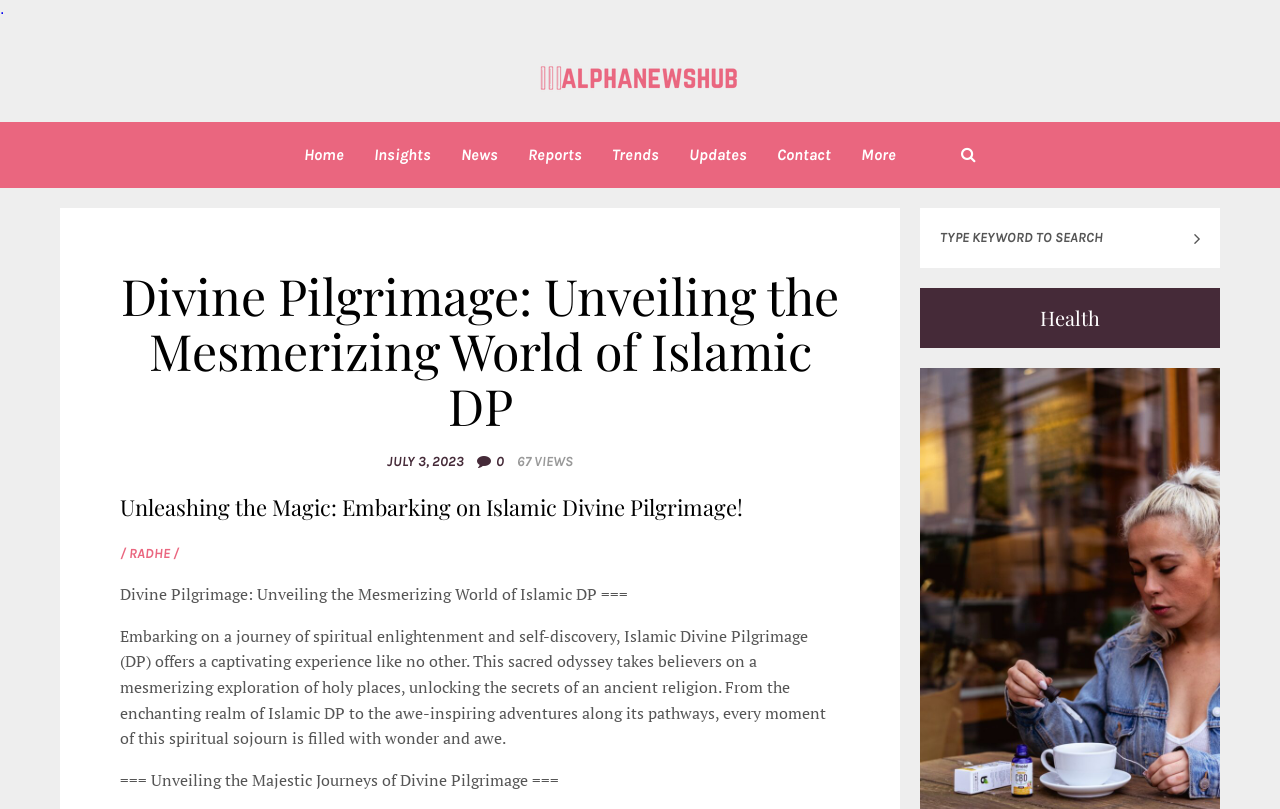Pinpoint the bounding box coordinates of the area that must be clicked to complete this instruction: "Send an email to adkspaw@adkspaw.pl".

None